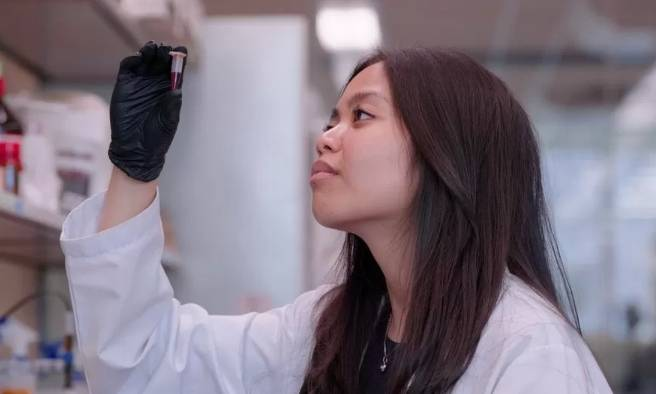Please look at the image and answer the question with a detailed explanation: What is the purpose of Denise's research?

Denise's research involves the discovery of new antibiotics with the aid of artificial intelligence, which suggests that the ultimate goal of her research is to combat challenging bacterial infections, such as those caused by Acinetobacter baumannii, and to develop effective treatments for these infections.